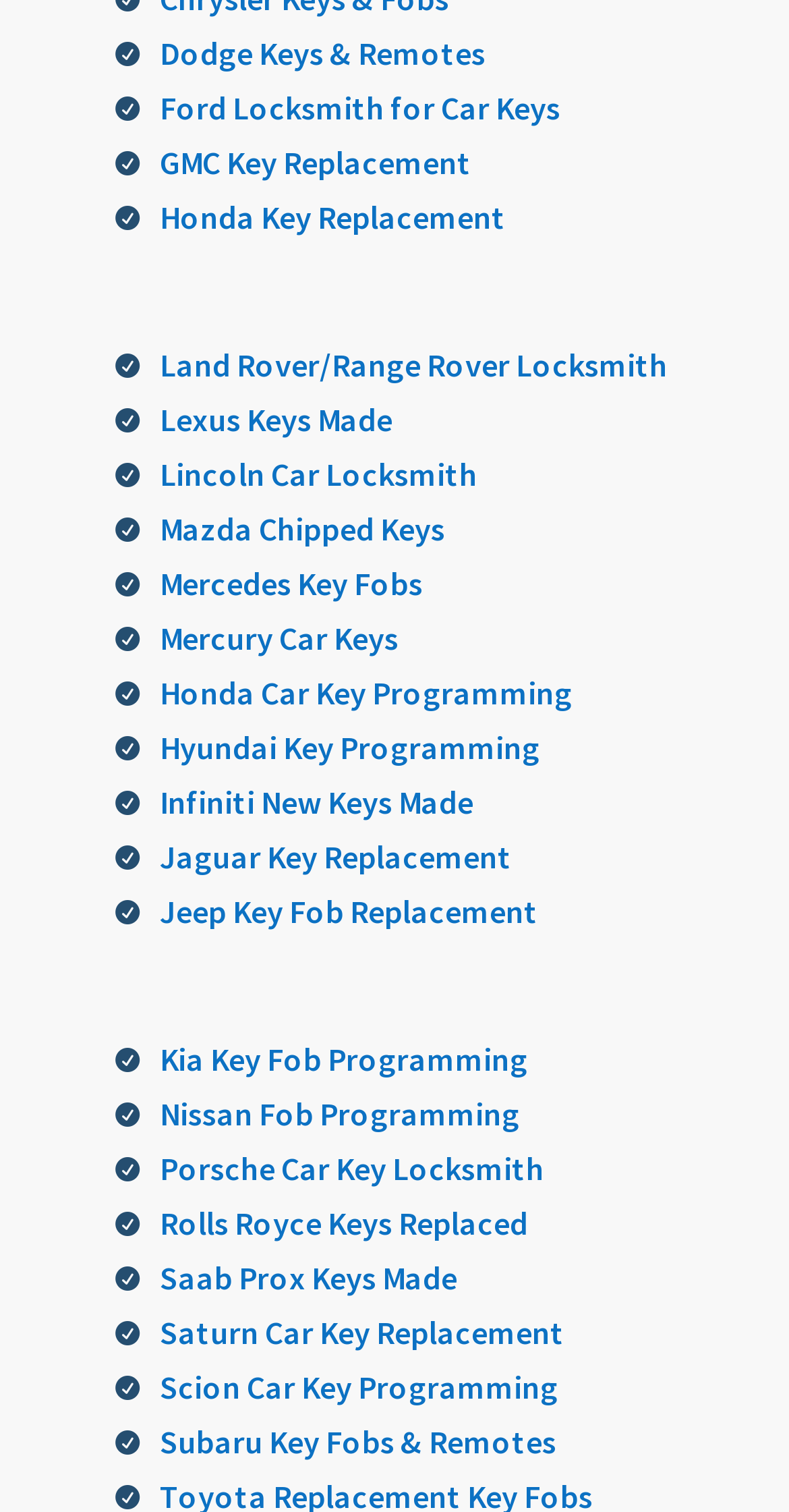Show the bounding box coordinates of the region that should be clicked to follow the instruction: "Check Lexus Keys Made."

[0.203, 0.263, 0.497, 0.29]